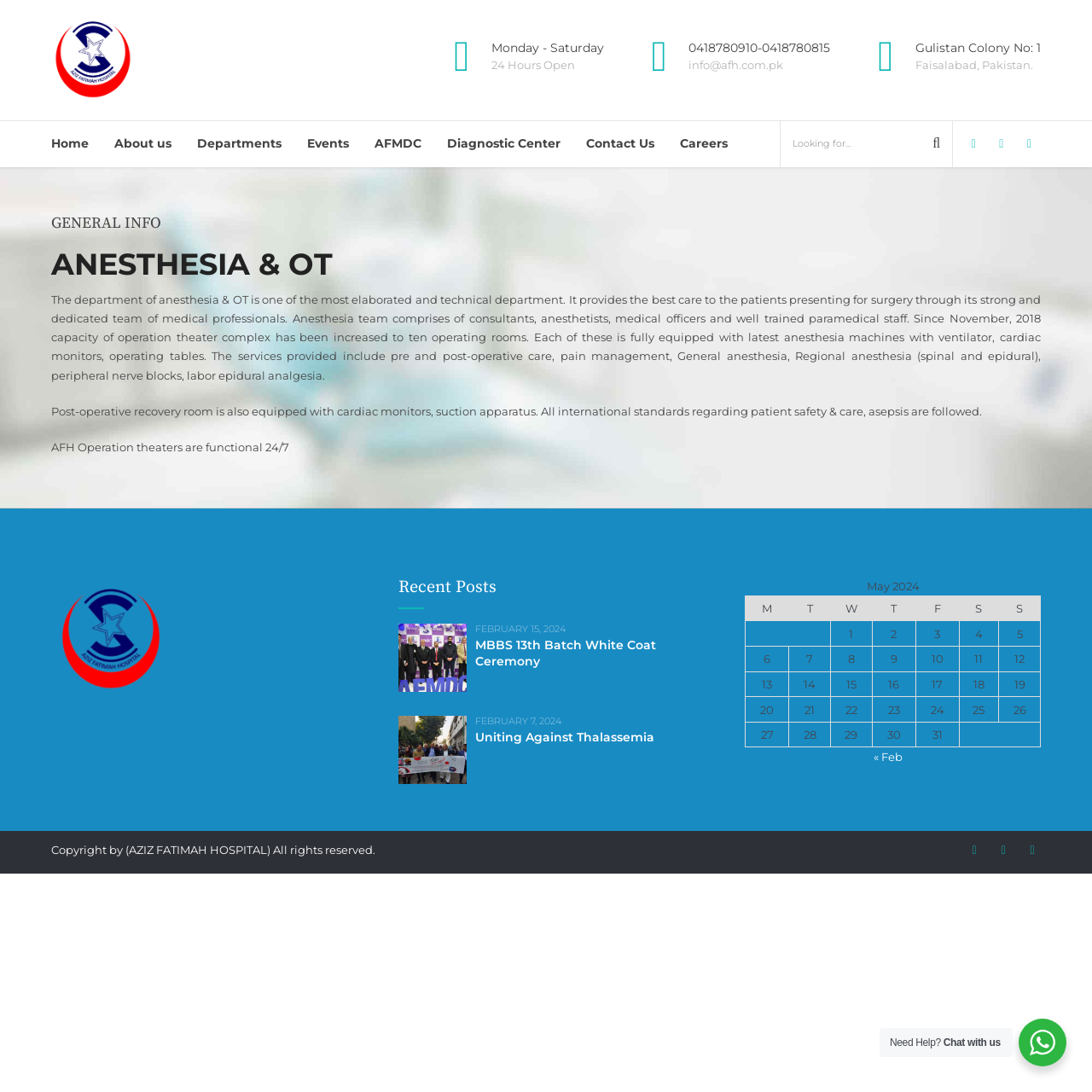Give a detailed explanation of the elements present on the webpage.

The webpage is about the Department of Anesthesia & OT at Aziz Fatimah Hospital in Faisalabad. At the top, there is a logo and a link to the hospital's homepage. Below that, there are three tables with contact information, including the hospital's address, phone number, and email.

On the left side, there is a navigation menu with links to various departments, including Home, About us, Departments, and others. Each department has a list of doctors with their names and specialties.

In the middle of the page, there is a search bar with a magnifying glass icon and a button to submit the search query. Next to the search bar, there are three social media links.

The main content of the page is a list of departments, including Anesthesia & OT, Neuroscience, Medicine, Child Health, Dental Surgery, ENT, Dermatology, Urology, Eye Surgery, Gastroenterology, Gynaecology, General Surgery, Orthopedic, and Psychiatry. Each department has a list of doctors with their names and specialties.

Overall, the webpage provides information about the hospital's departments and doctors, as well as contact information and a search function.